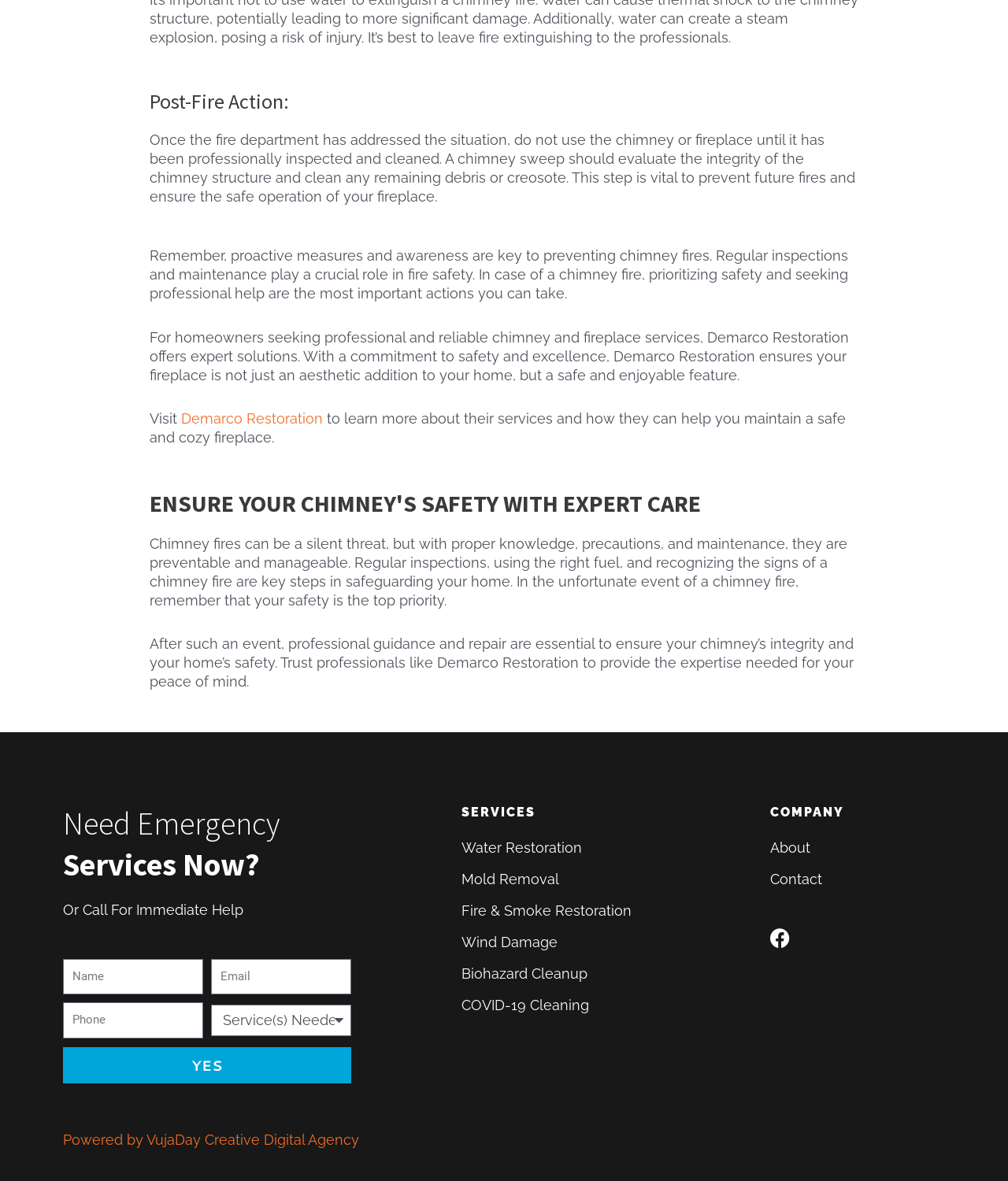Reply to the question with a brief word or phrase: What should you do after a chimney fire?

Get professional help